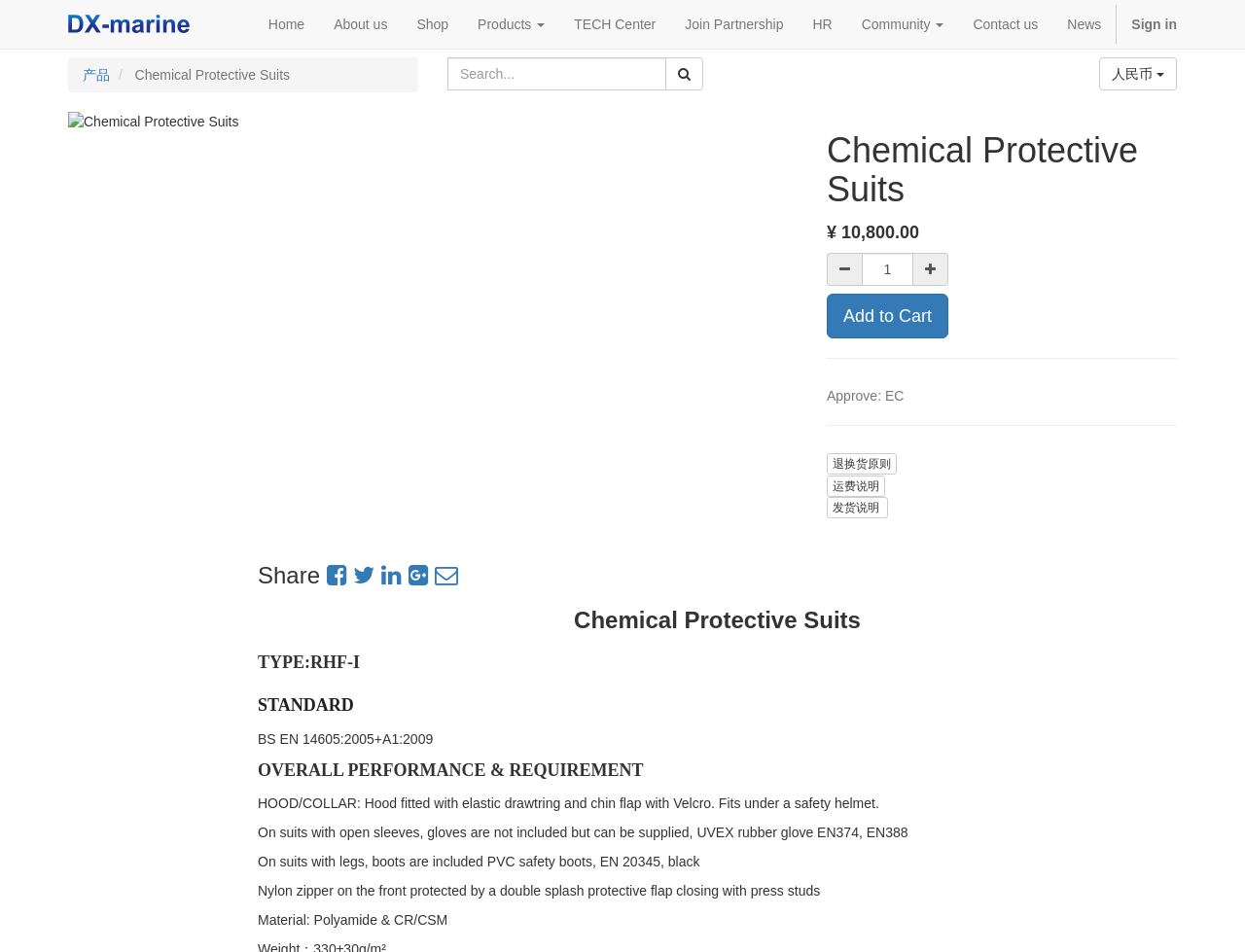From the given element description: "input value="1" name="add_qty" value="1"", find the bounding box for the UI element. Provide the coordinates as four float numbers between 0 and 1, in the order [left, top, right, bottom].

[0.692, 0.266, 0.734, 0.3]